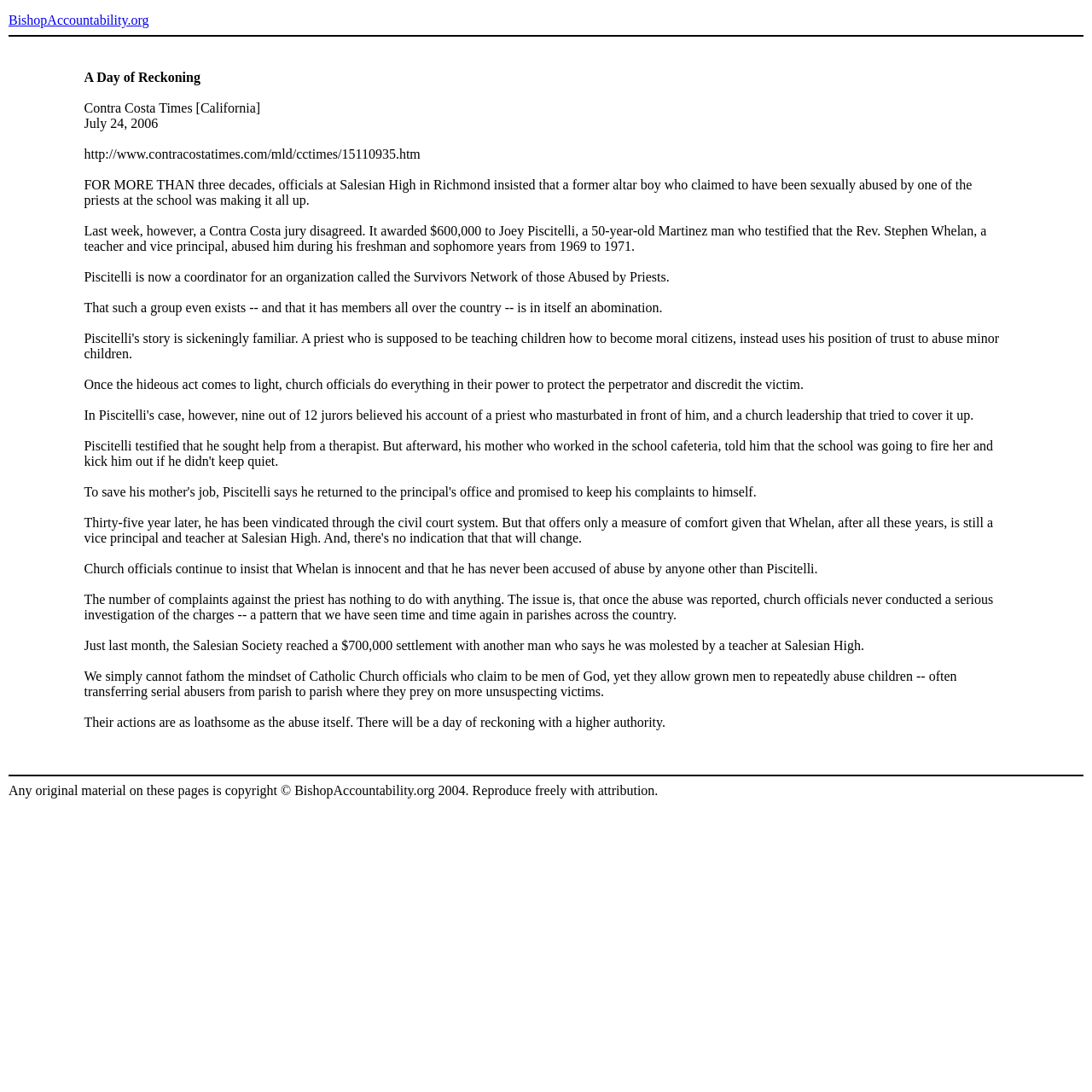What is the occupation of Rev. Stephen Whelan?
Answer the question with a single word or phrase, referring to the image.

Teacher and vice principal